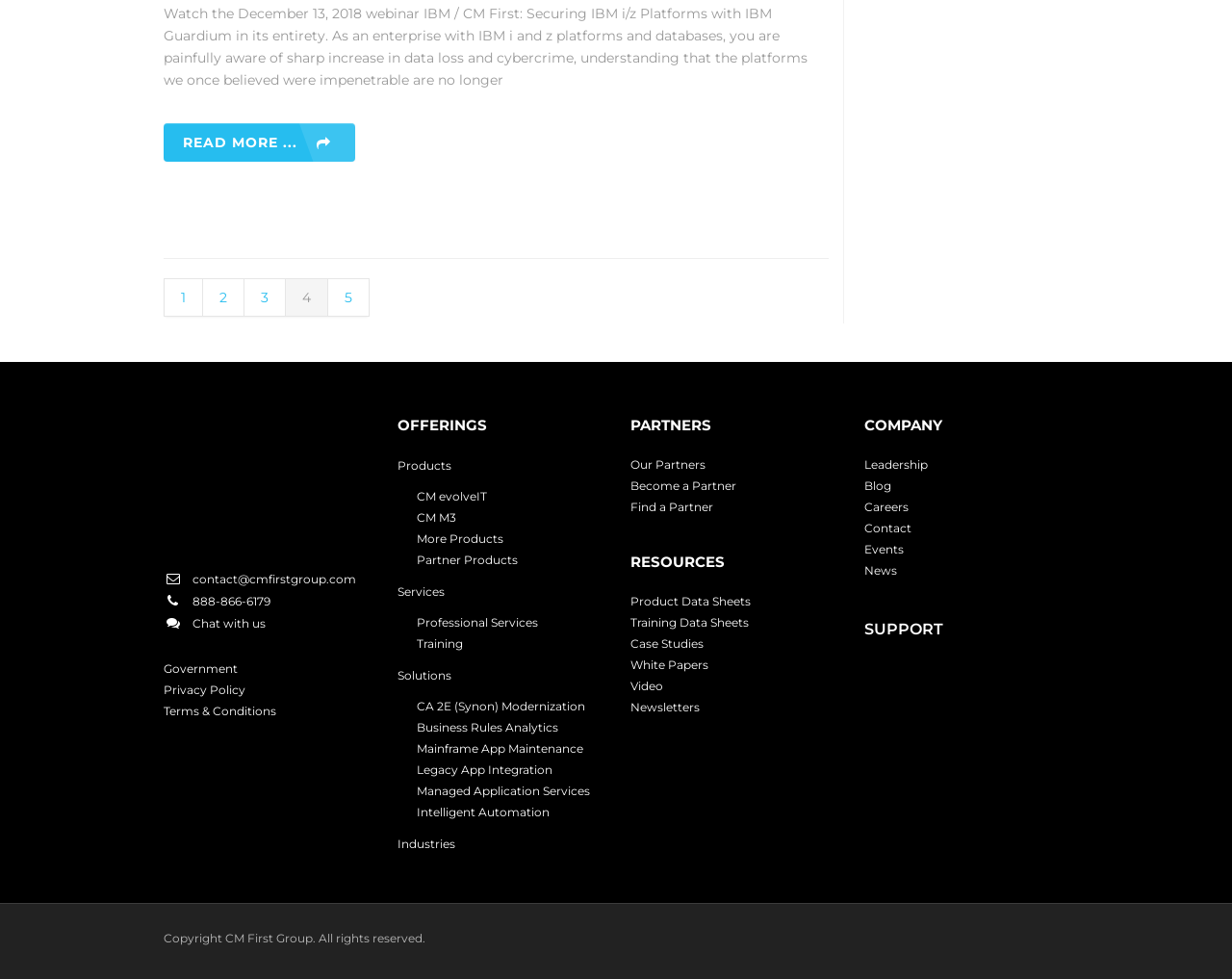What are the types of products offered by CM First Group?
Look at the image and answer with only one word or phrase.

CM evolveIT, CM M3, More Products, Partner Products